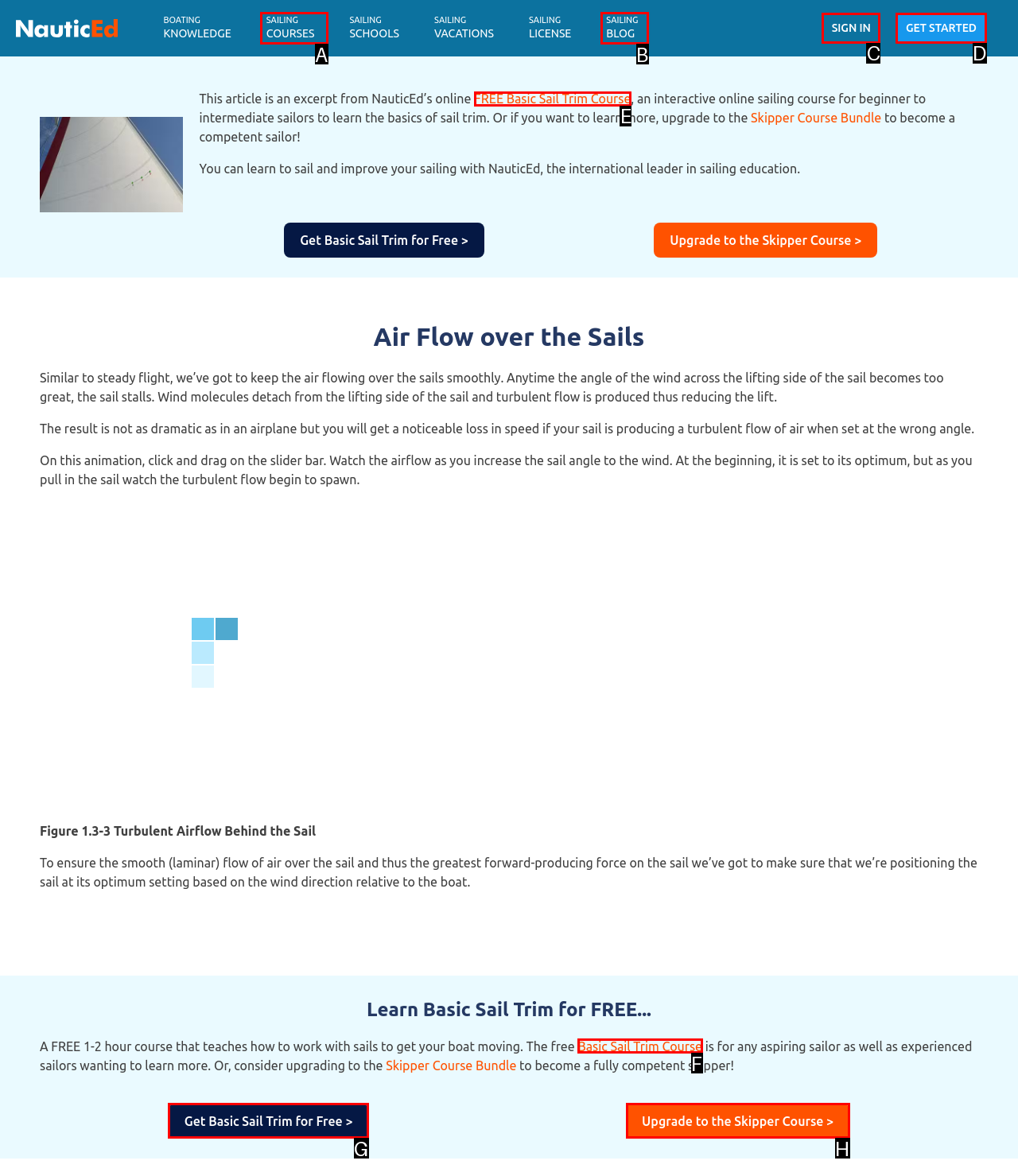Which HTML element should be clicked to perform the following task: Learn more about the 'FREE Basic Sail Trim Course'
Reply with the letter of the appropriate option.

E